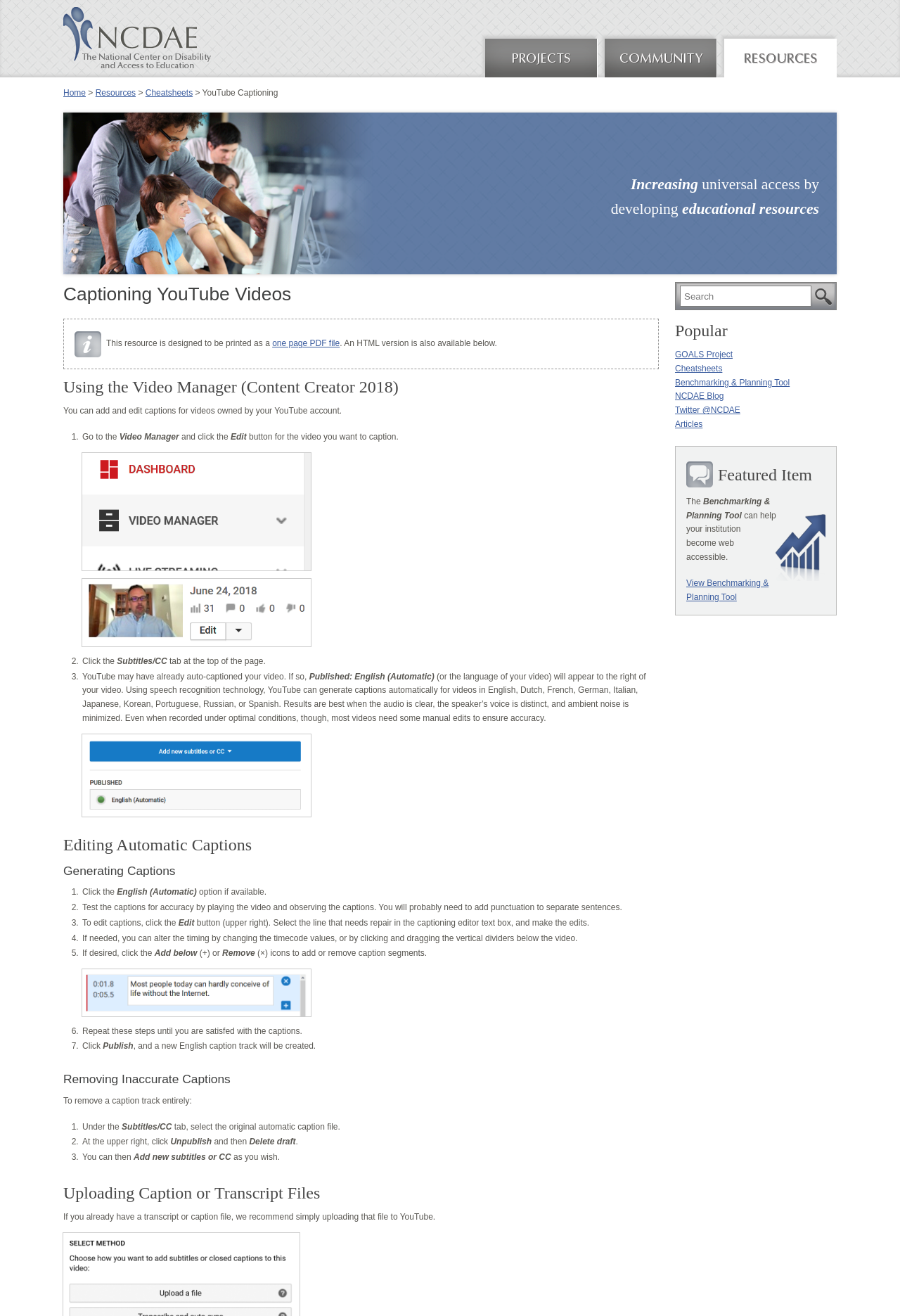Provide a single word or phrase answer to the question: 
How can you remove a caption track entirely?

Unpublish and delete draft